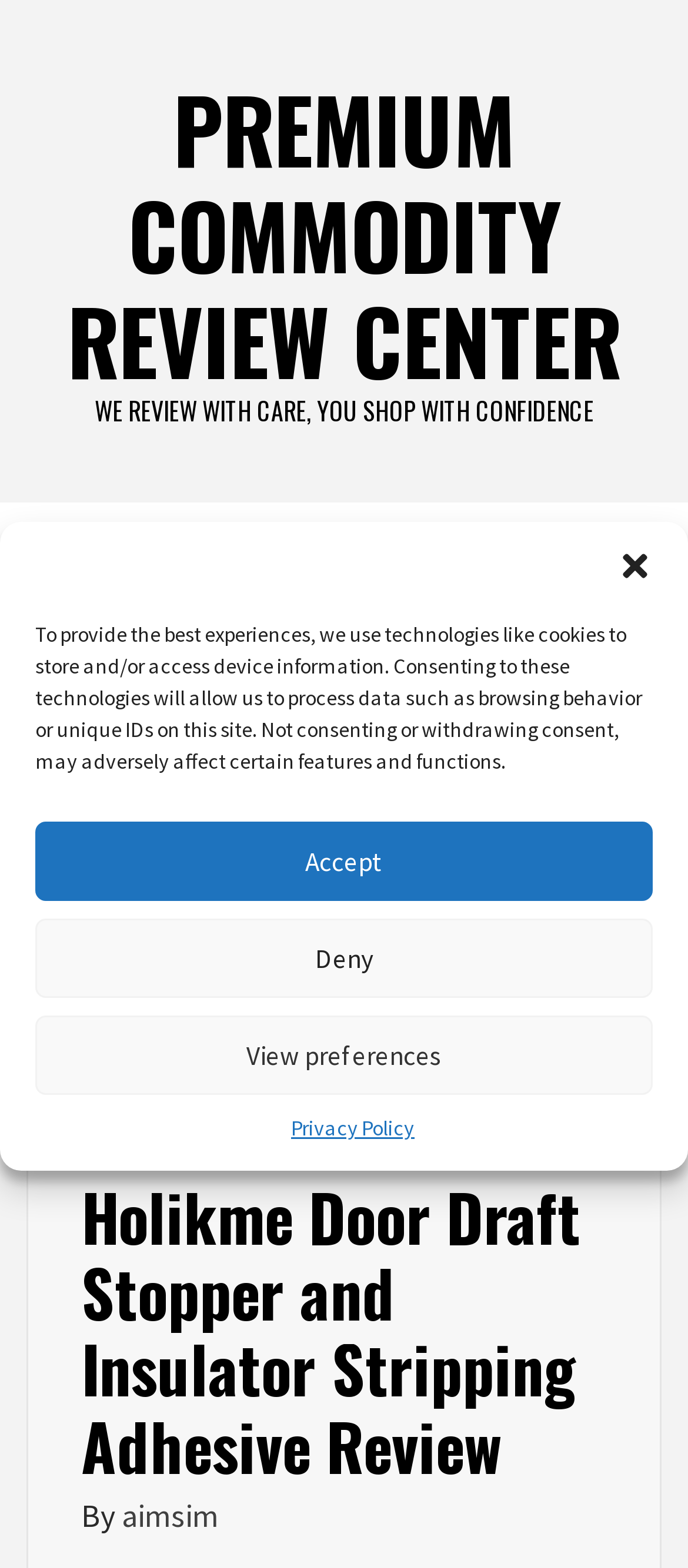Determine the bounding box coordinates of the target area to click to execute the following instruction: "View the Holikme Door Draft Stopper review."

[0.038, 0.413, 0.879, 0.463]